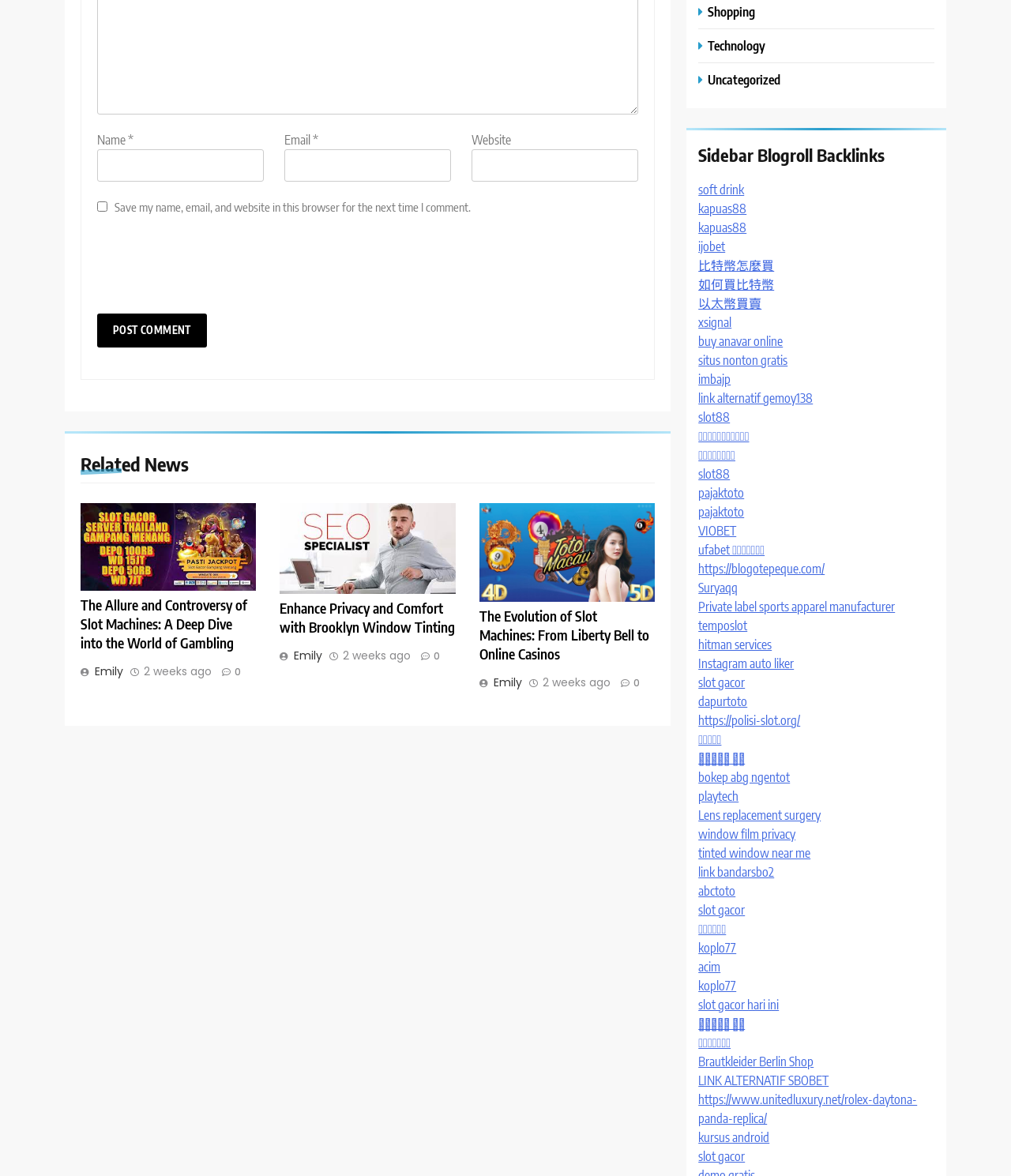Could you find the bounding box coordinates of the clickable area to complete this instruction: "Enter name"?

[0.096, 0.127, 0.261, 0.154]